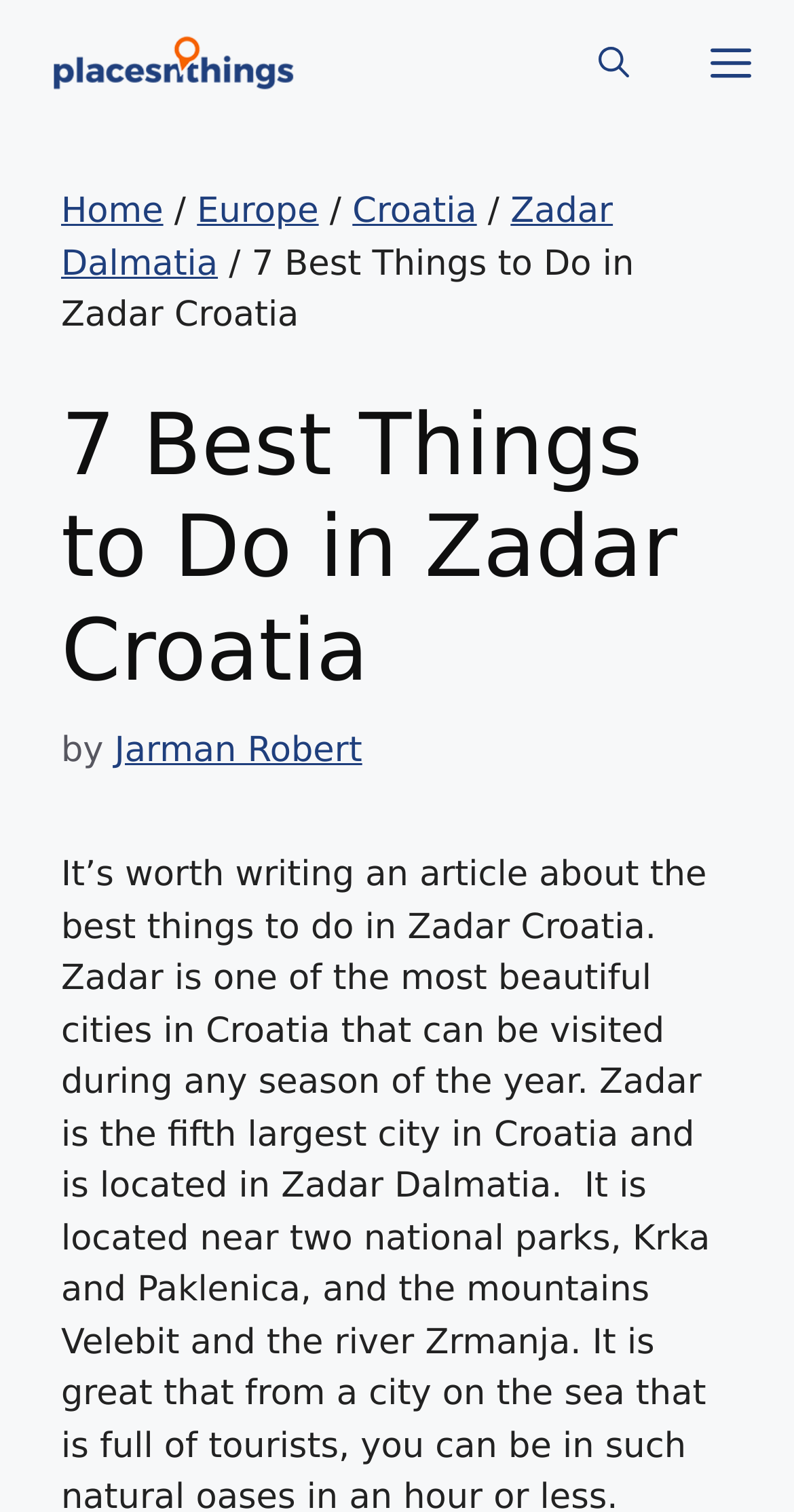Who is the author of the article?
Answer the question with a detailed and thorough explanation.

I looked at the article content section and found the author's name mentioned as 'Jarman Robert' next to the text 'by'.